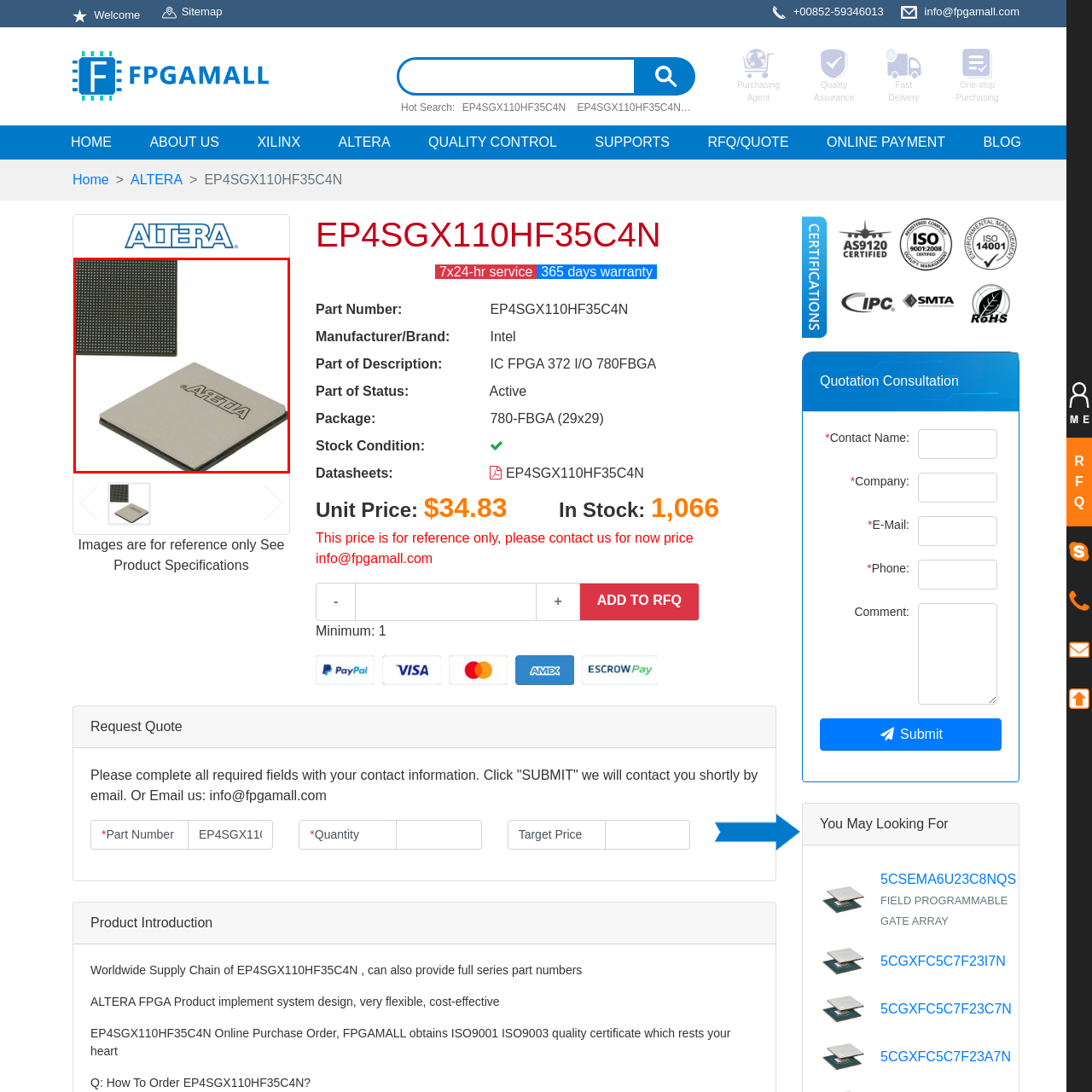Inspect the image within the red box and provide a detailed and thorough answer to the following question: What is a key benefit of FPGA technology?

The caption highlights the intricate design and engineering behind modern FPGA technology, which is ideal for applications requiring rapid adaptability and high computational capability, making it a key benefit of using FPGA technology.